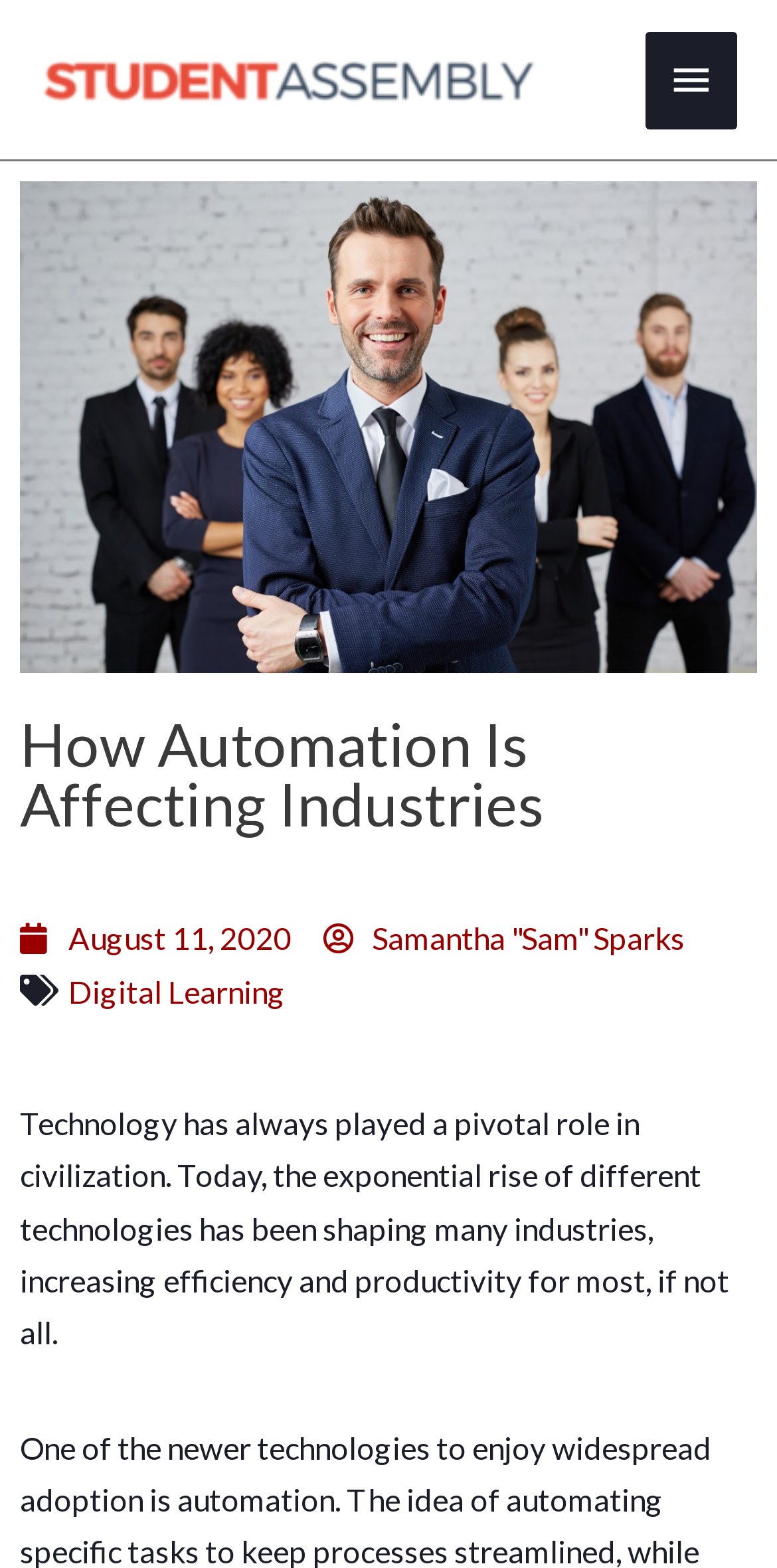Your task is to extract the text of the main heading from the webpage.

How Automation Is Affecting Industries